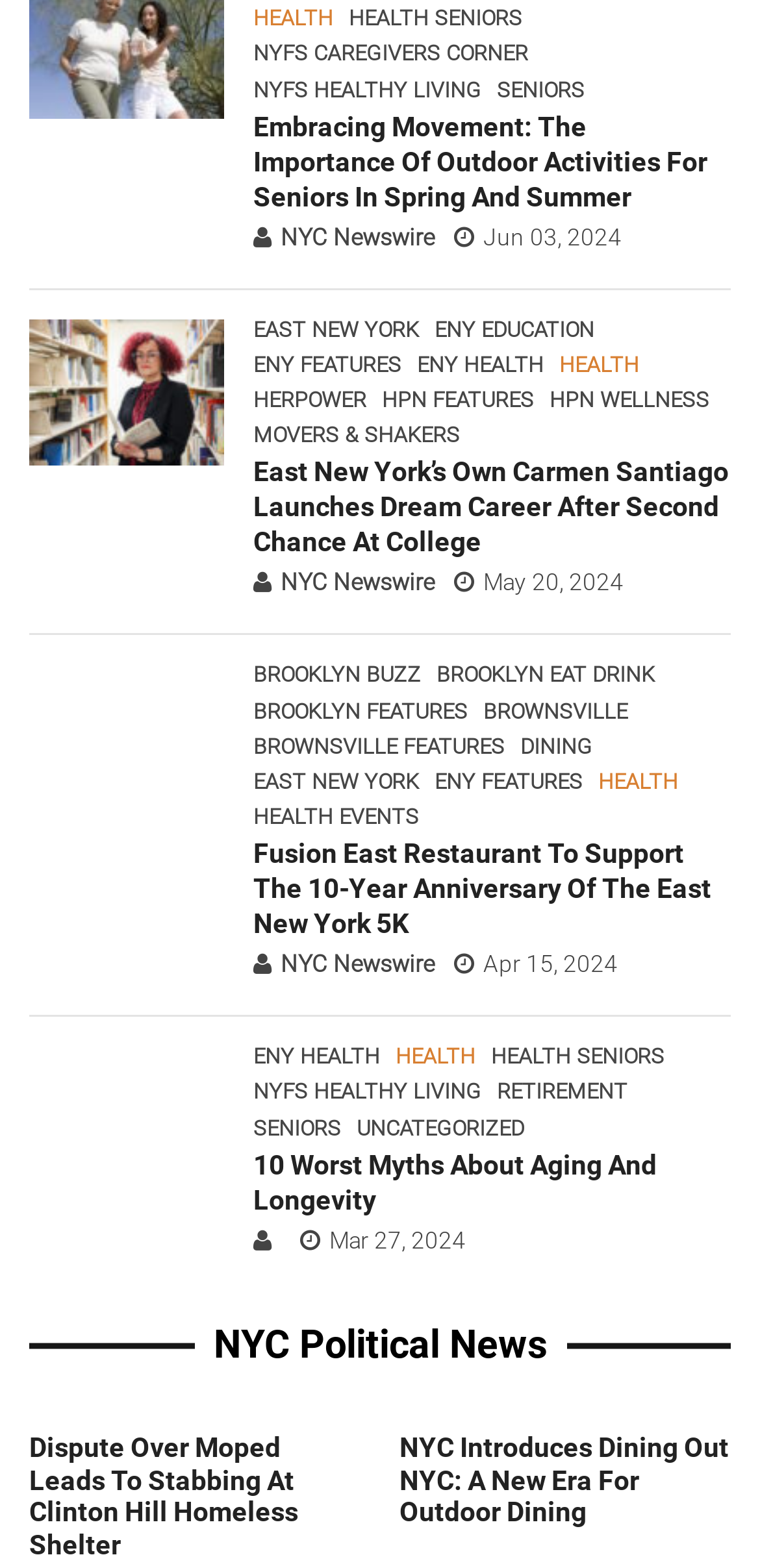Find the bounding box coordinates for the area you need to click to carry out the instruction: "Click on HEALTH link". The coordinates should be four float numbers between 0 and 1, indicated as [left, top, right, bottom].

[0.333, 0.002, 0.438, 0.024]